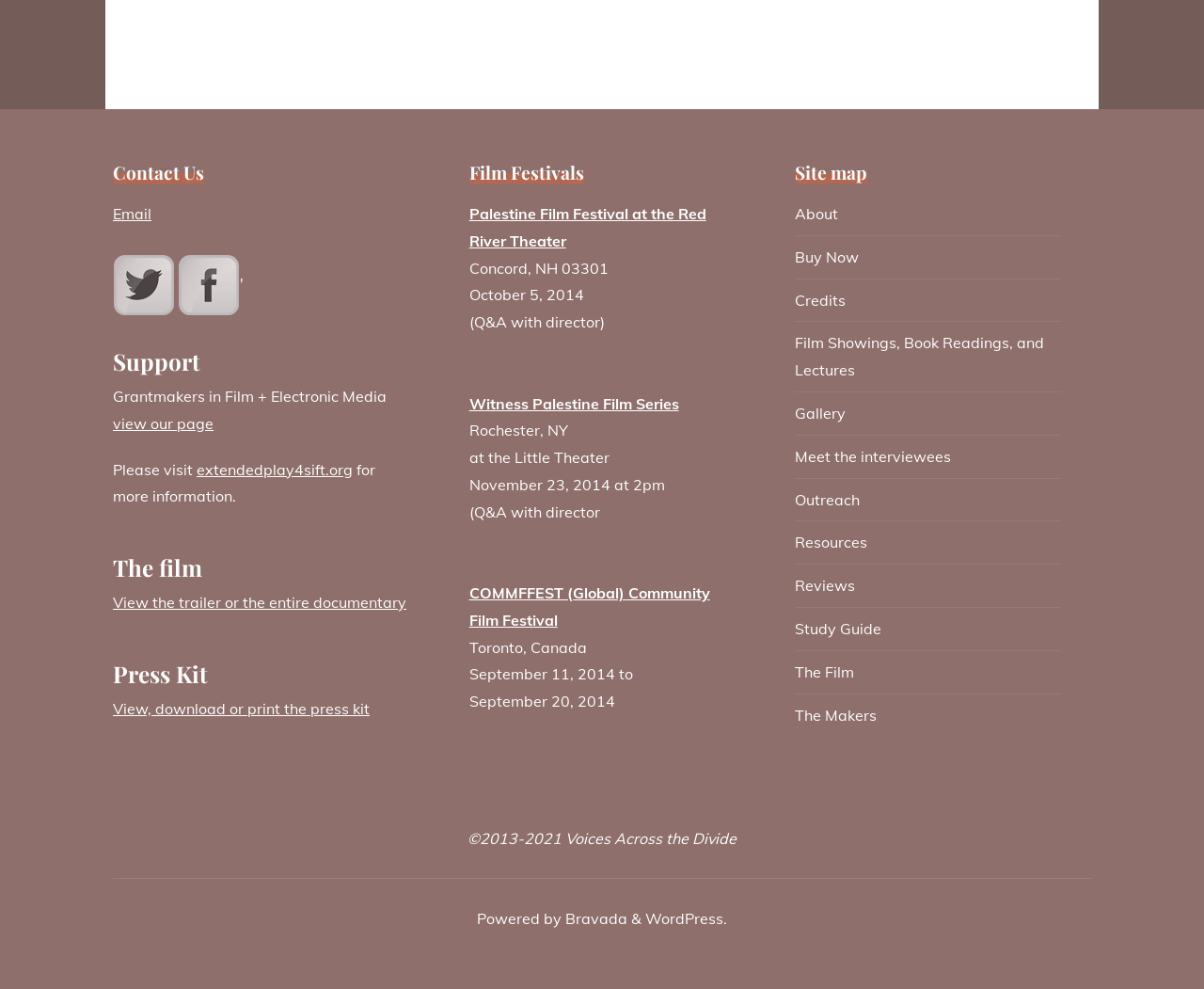Pinpoint the bounding box coordinates of the clickable area needed to execute the instruction: "View the press kit". The coordinates should be specified as four float numbers between 0 and 1, i.e., [left, top, right, bottom].

[0.094, 0.707, 0.307, 0.726]